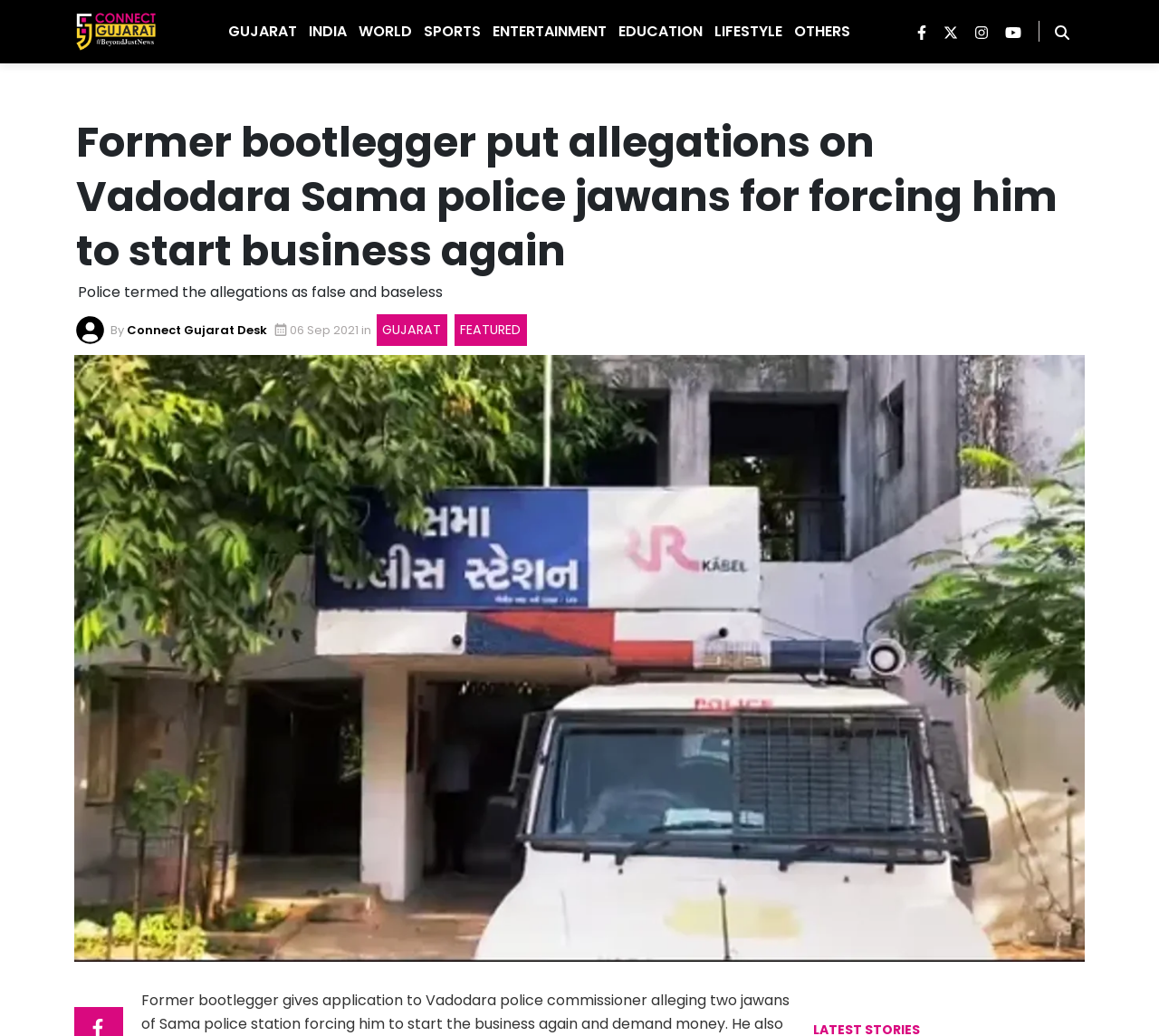With reference to the screenshot, provide a detailed response to the question below:
What is the allegation made by the former bootlegger?

The allegation made by the former bootlegger can be inferred from the heading 'Former bootlegger put allegations on Vadodara Sama police jawans for forcing him to start business again', which suggests that the police jawans are accused of forcing the former bootlegger to restart his business.